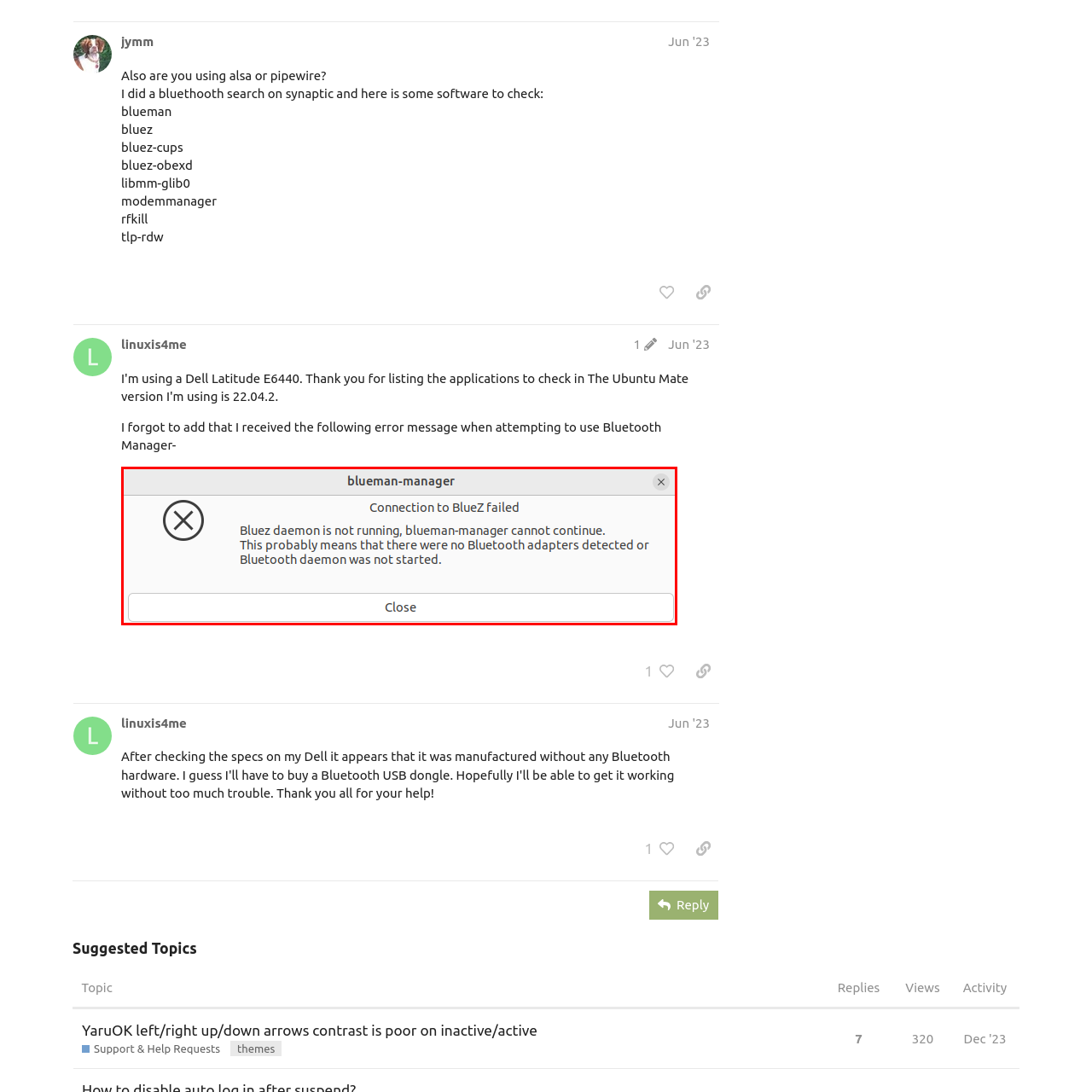Focus on the picture inside the red-framed area and provide a one-word or short phrase response to the following question:
Why is the Bluetooth manager not functioning properly?

BlueZ daemon is not running